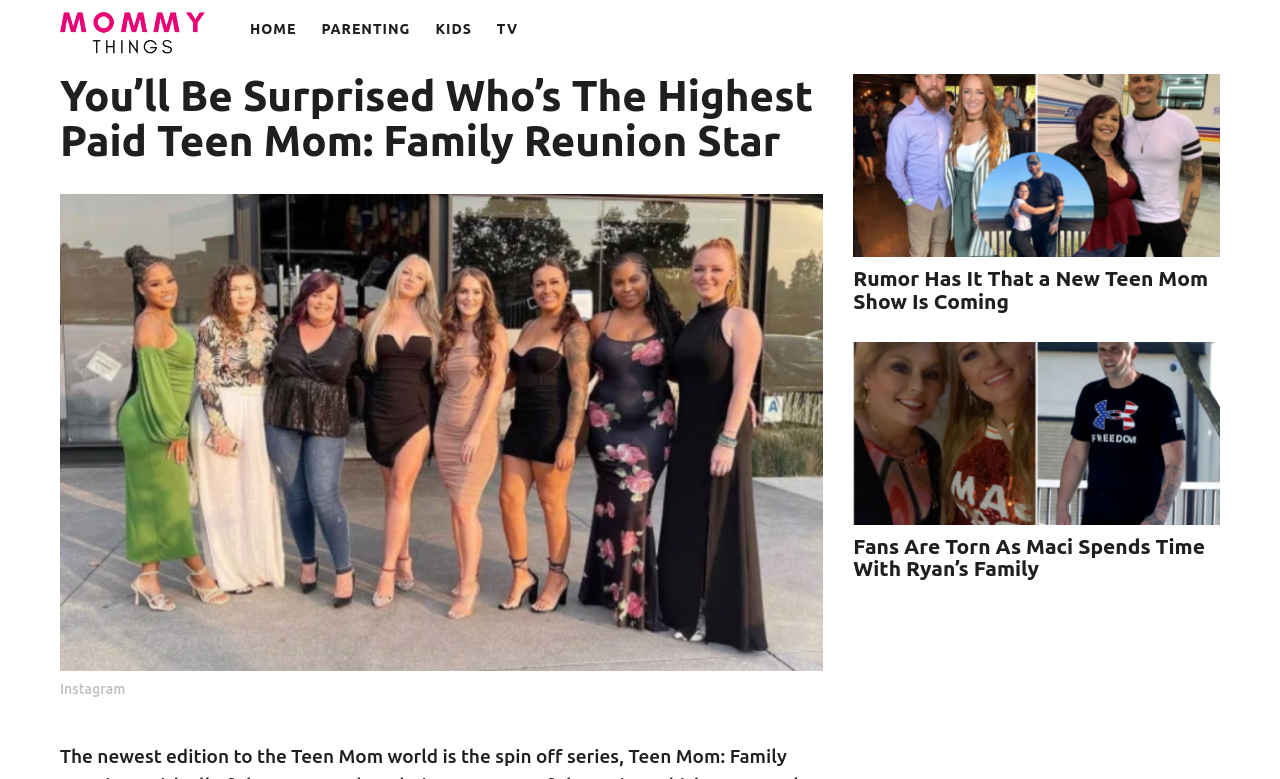How many articles are on the right side of the webpage?
Using the visual information, answer the question in a single word or phrase.

2